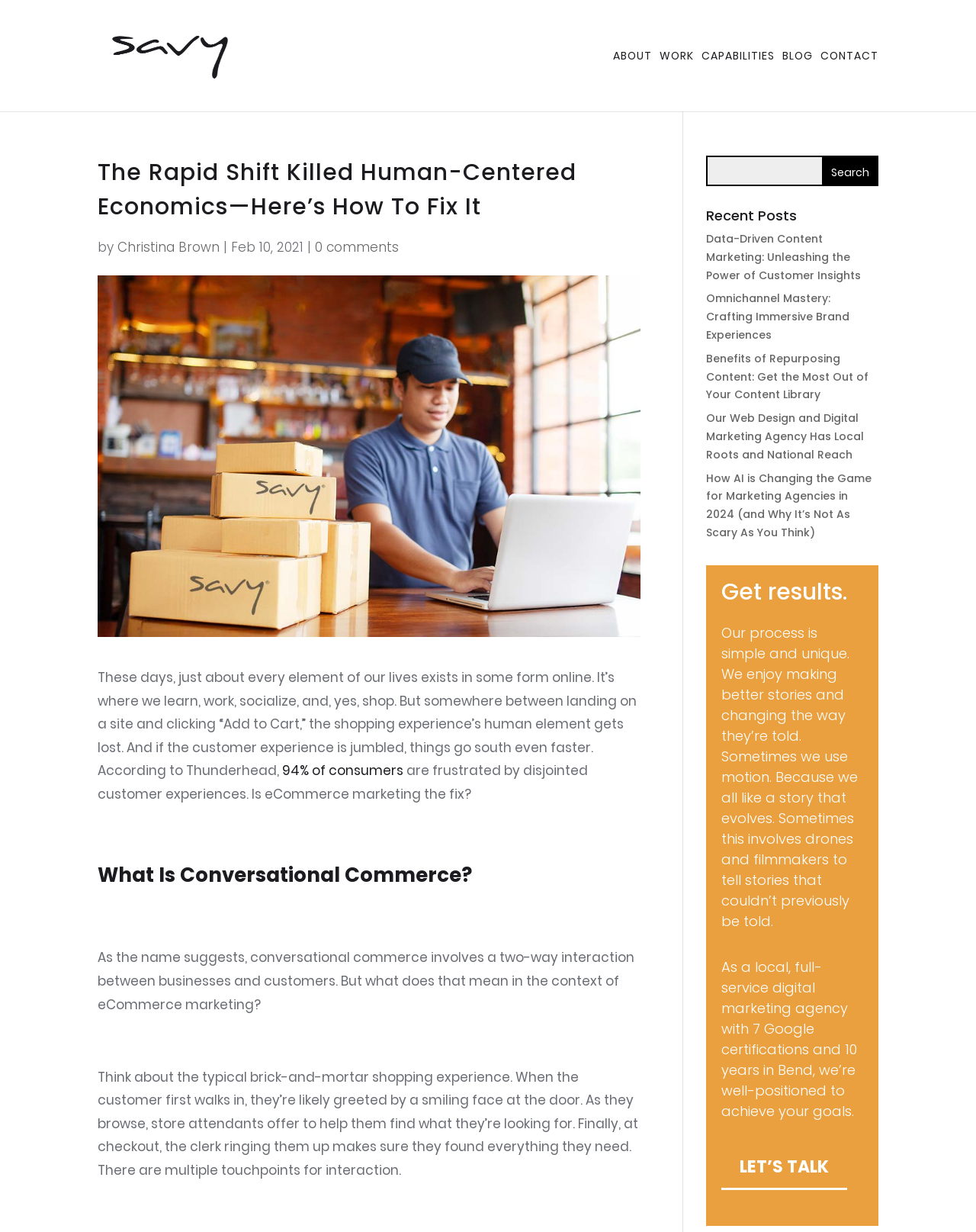Locate the bounding box coordinates of the element that should be clicked to execute the following instruction: "Learn more about conversational commerce".

[0.1, 0.698, 0.656, 0.722]